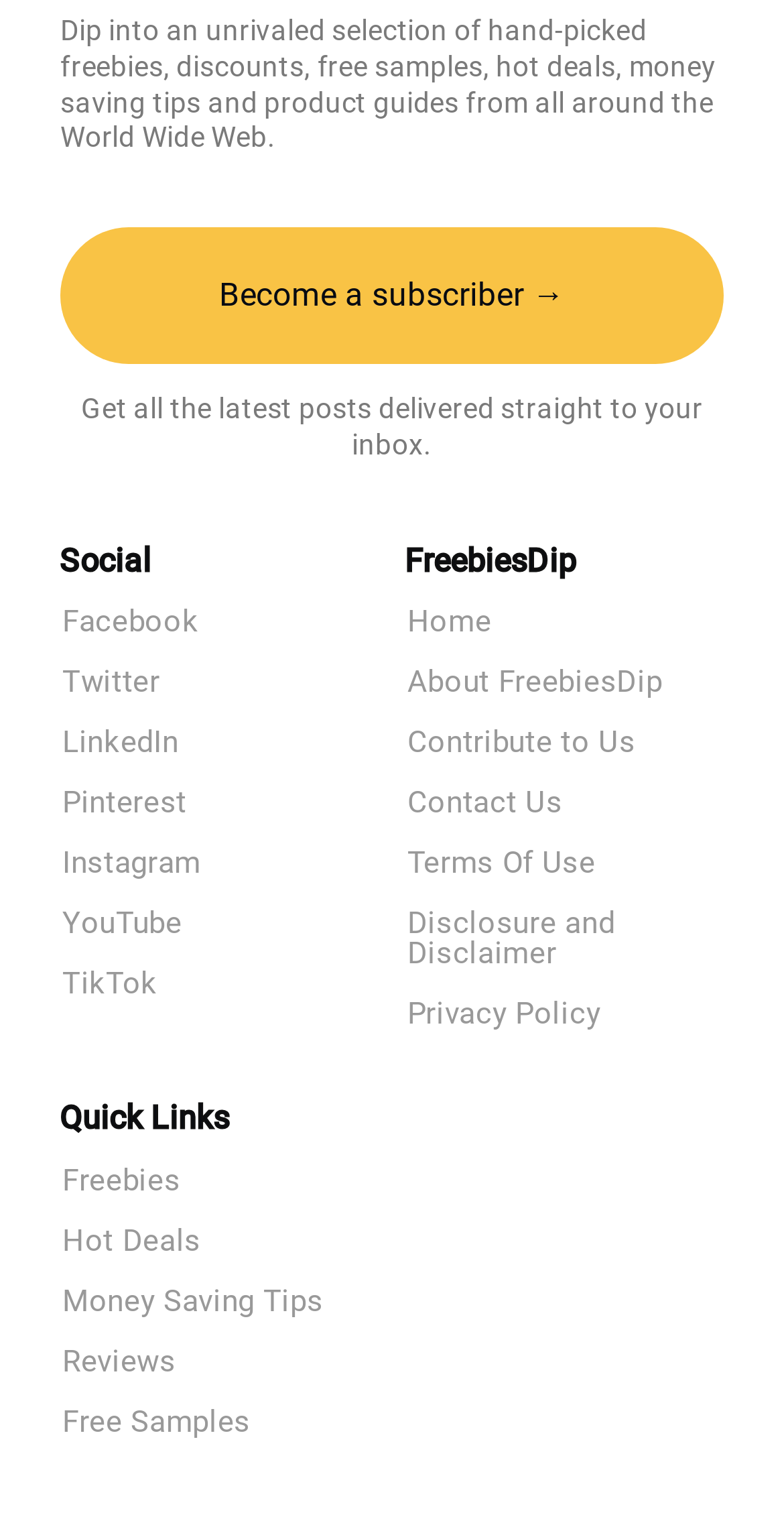Determine the bounding box coordinates for the clickable element to execute this instruction: "Contact us". Provide the coordinates as four float numbers between 0 and 1, i.e., [left, top, right, bottom].

[0.517, 0.516, 0.923, 0.536]